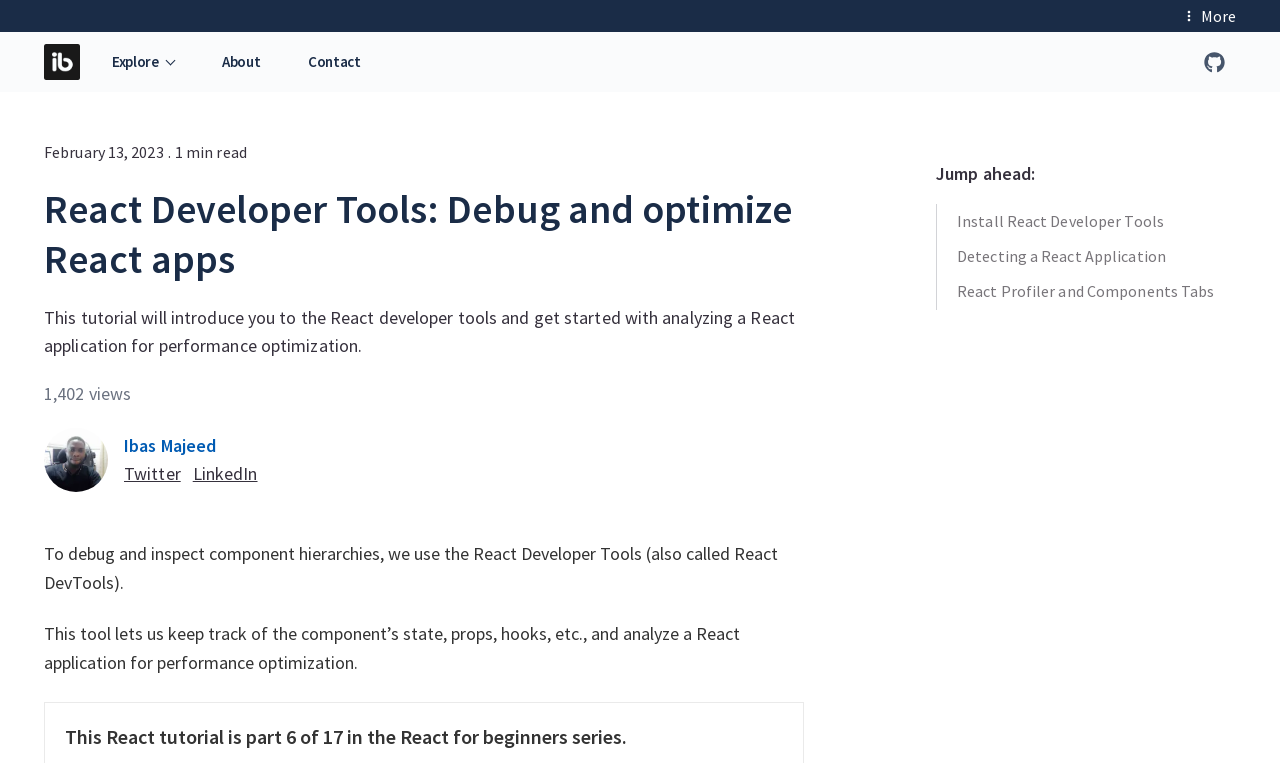What is the estimated reading time of the article?
Carefully analyze the image and provide a thorough answer to the question.

The estimated reading time of the article can be found by looking at the text '1 min read' which is located below the article title and above the article content. This text indicates that the article can be read in approximately one minute.